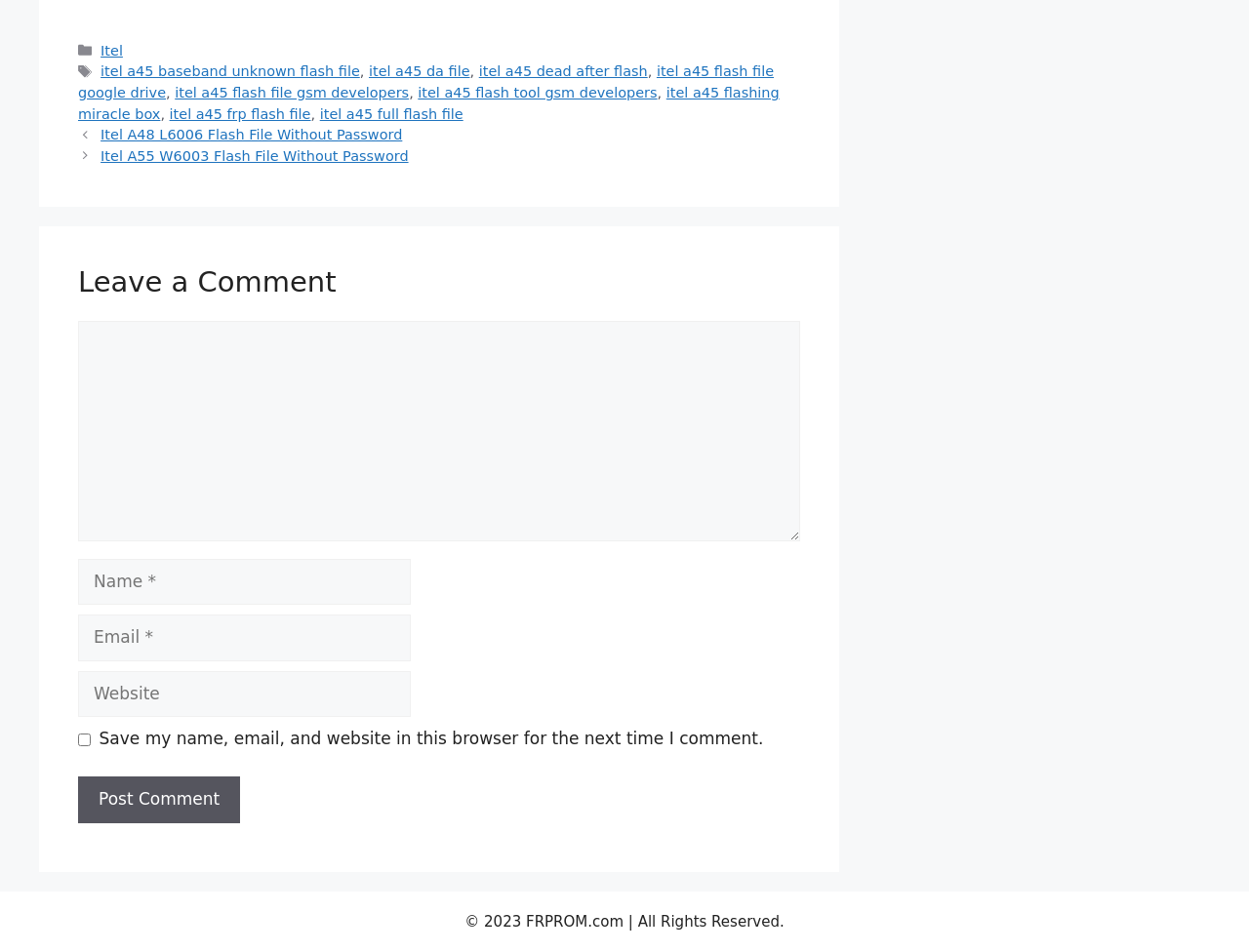Specify the bounding box coordinates of the element's region that should be clicked to achieve the following instruction: "Enter a comment". The bounding box coordinates consist of four float numbers between 0 and 1, in the format [left, top, right, bottom].

[0.062, 0.338, 0.641, 0.569]